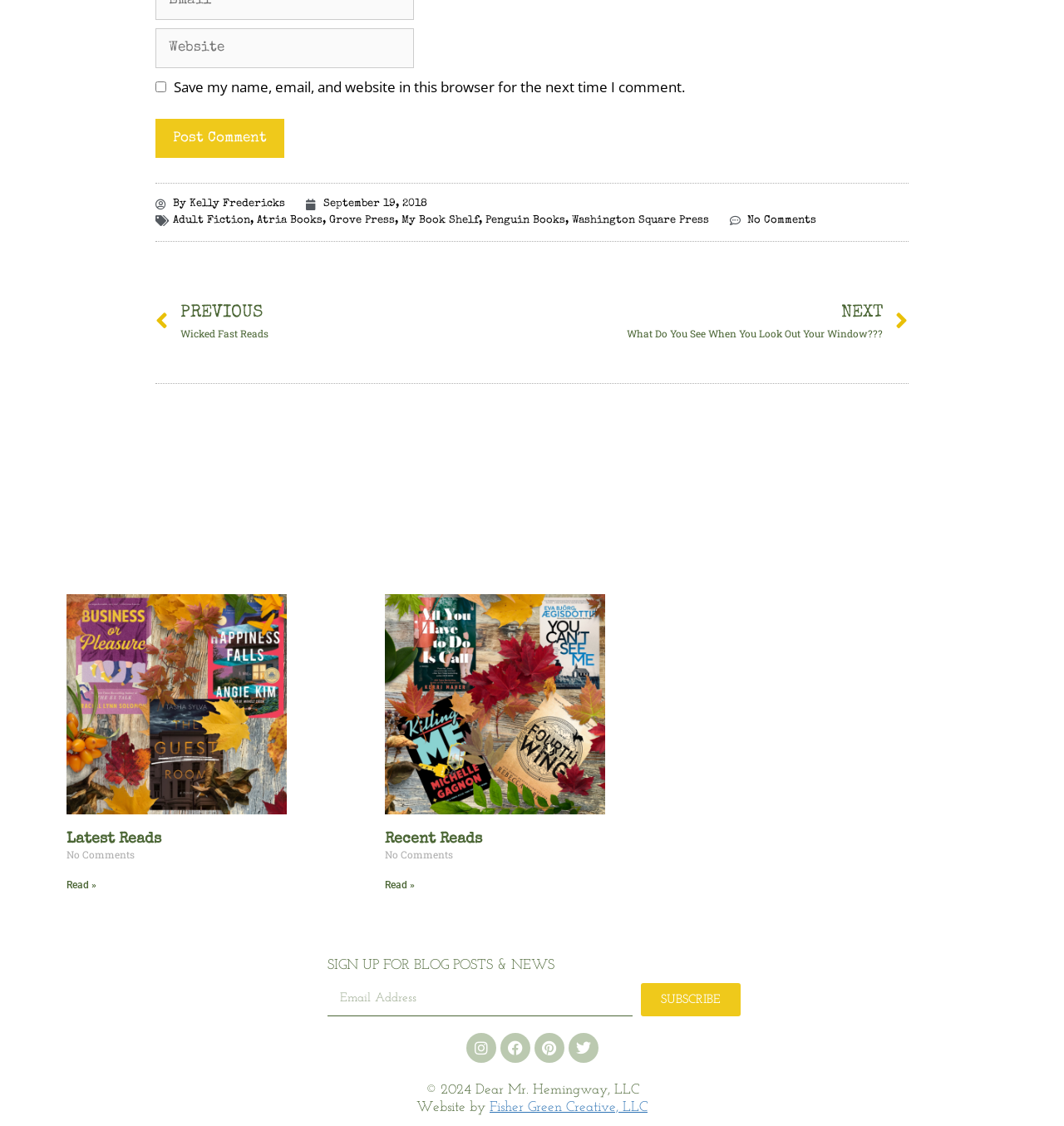How many articles are on this webpage? Based on the screenshot, please respond with a single word or phrase.

2